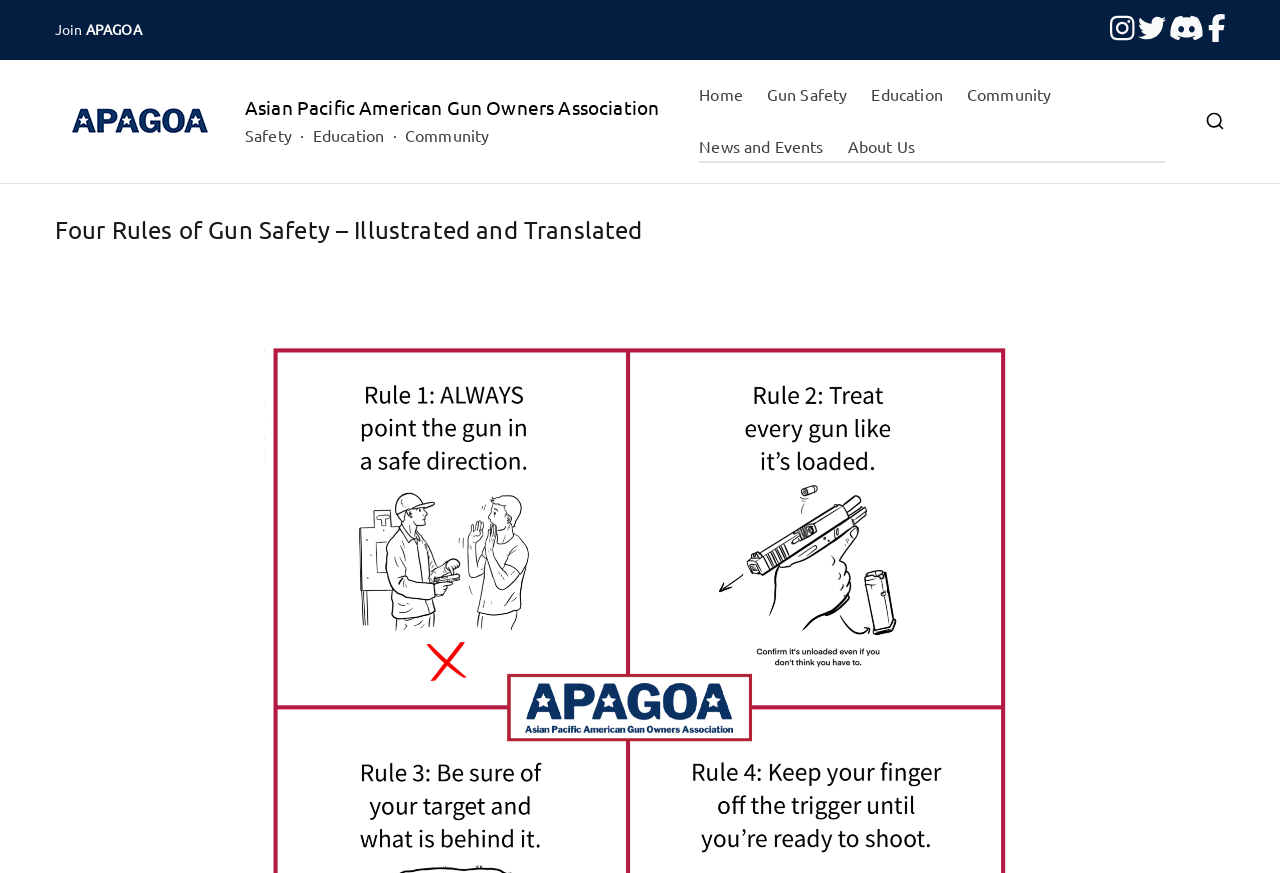How many navigation links are there?
Look at the screenshot and respond with a single word or phrase.

8